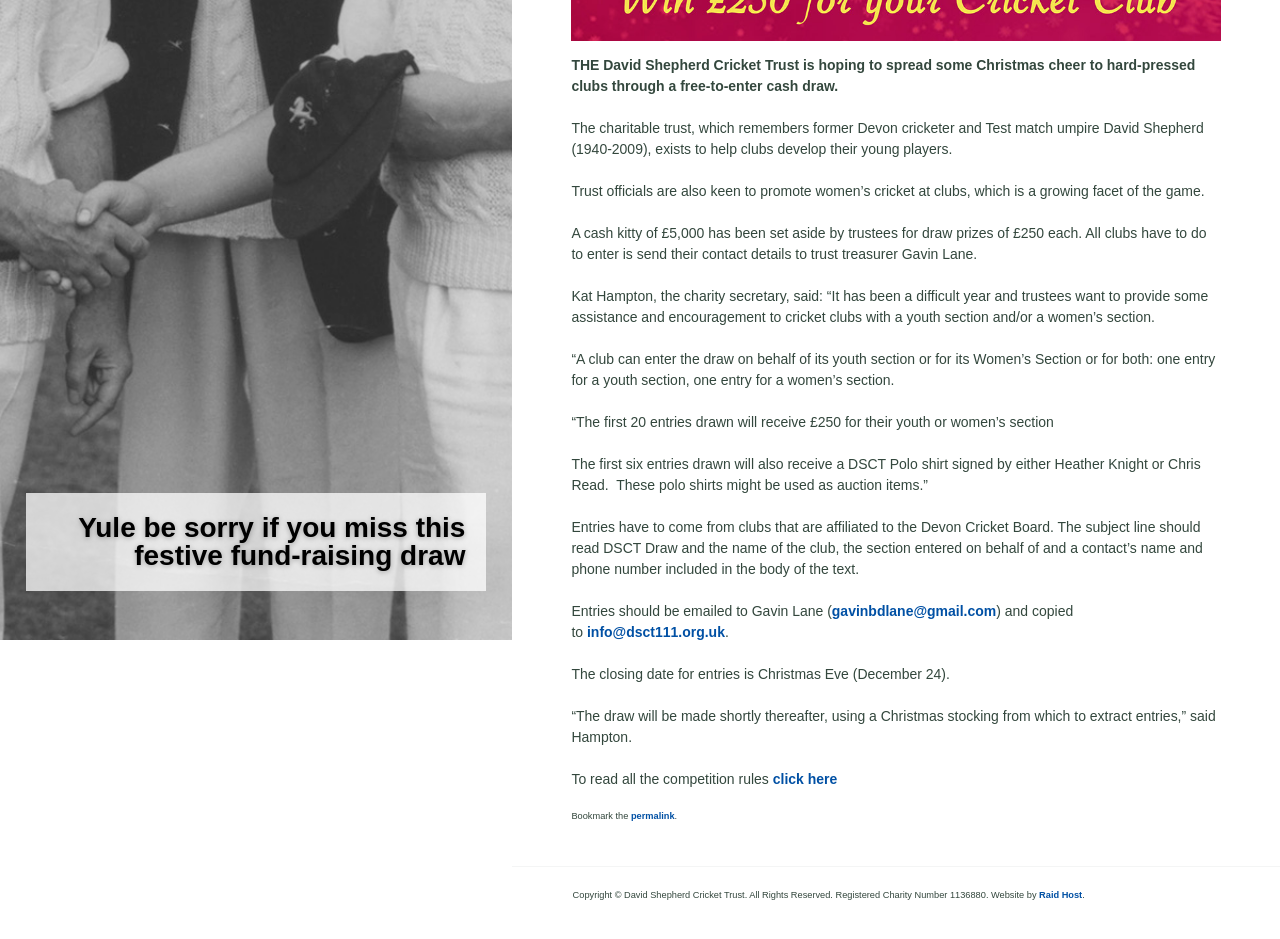Using the format (top-left x, top-left y, bottom-right x, bottom-right y), and given the element description, identify the bounding box coordinates within the screenshot: Data Privacy Policy

None